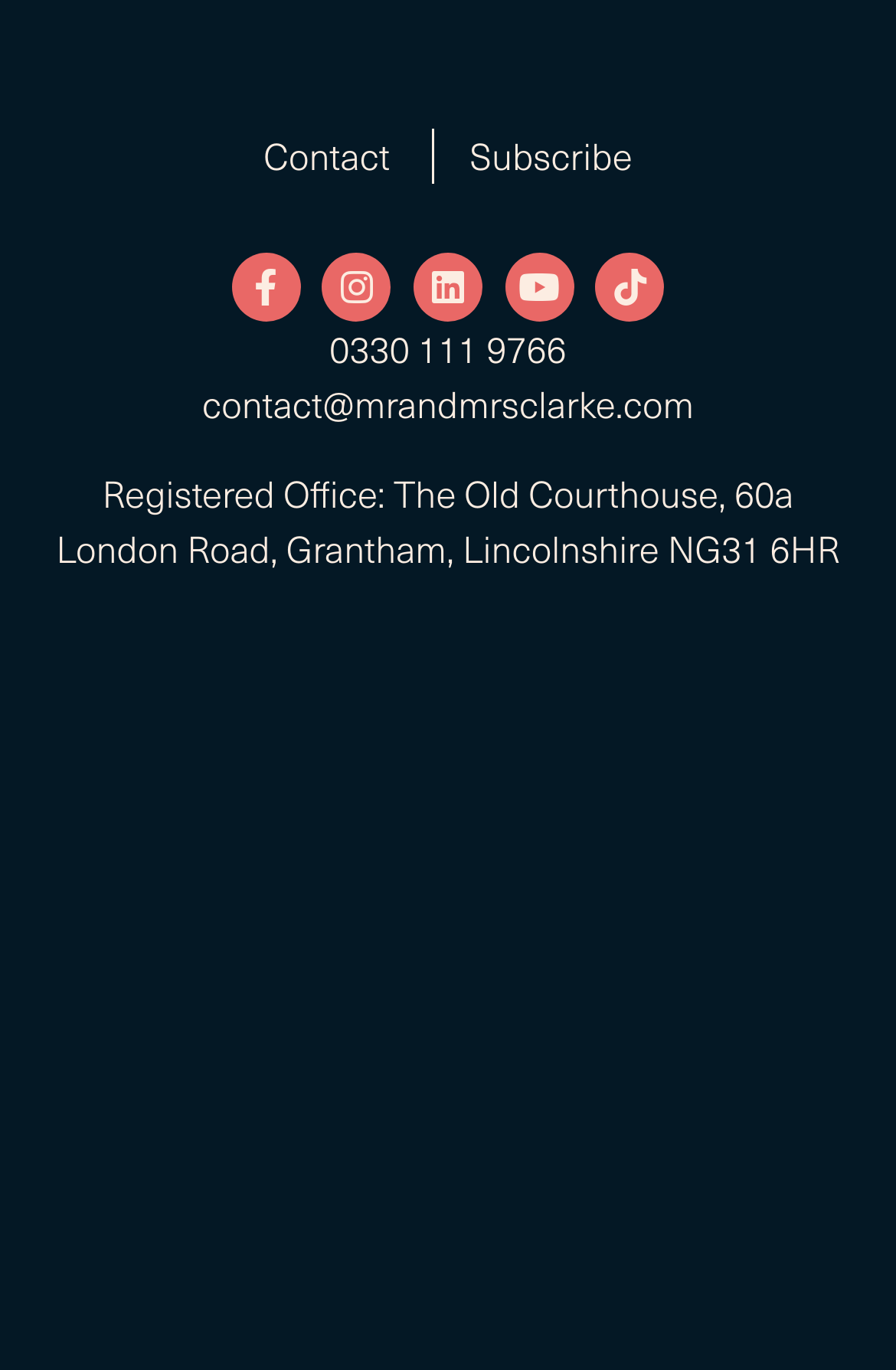What is the phone number to contact?
Please answer the question as detailed as possible based on the image.

I found the phone number by looking at the links in the footer section of the webpage, where I saw a link with the text '0330 111 9766'.